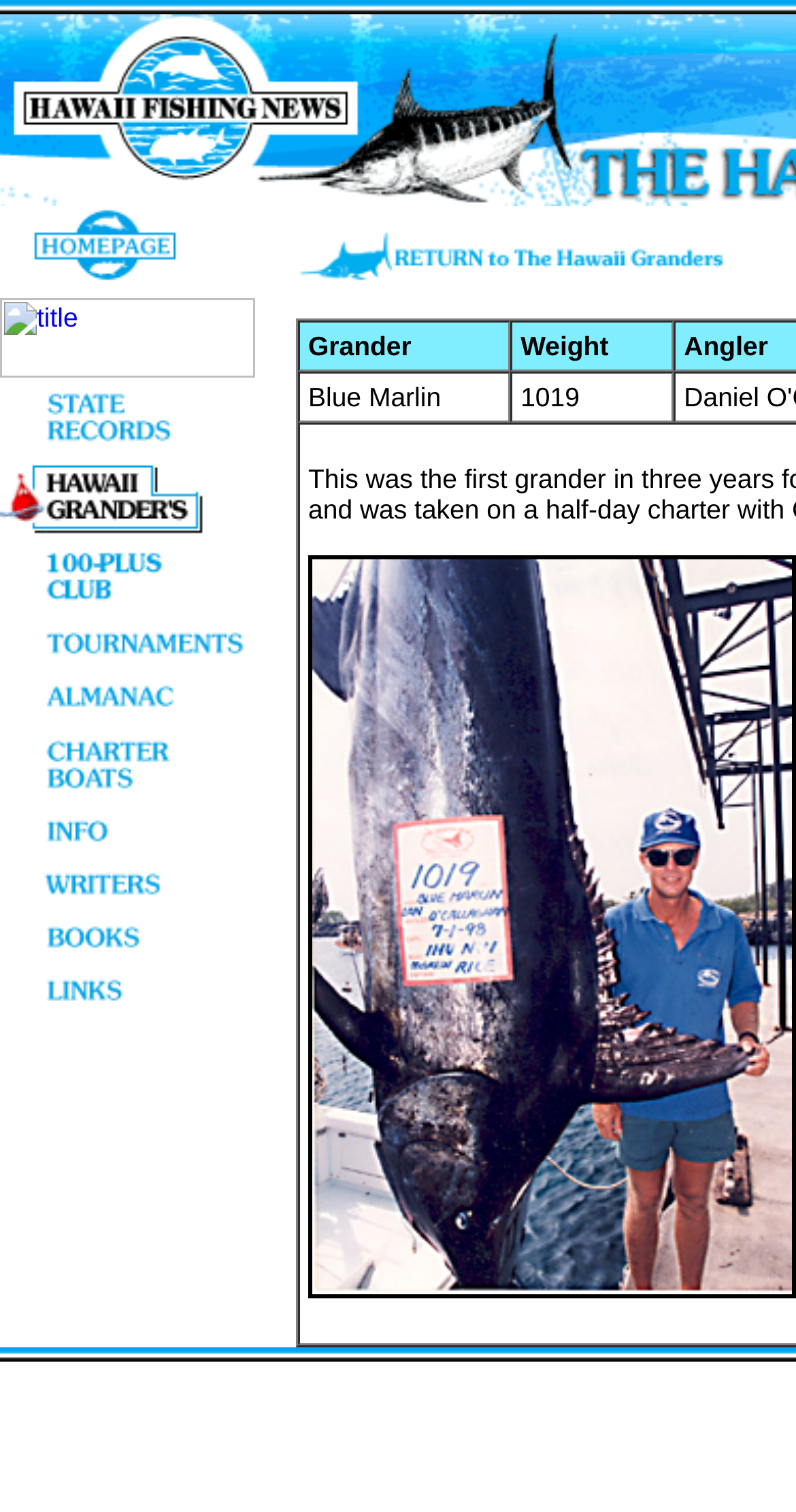Determine the bounding box coordinates for the area that should be clicked to carry out the following instruction: "check info".

[0.0, 0.551, 0.321, 0.571]